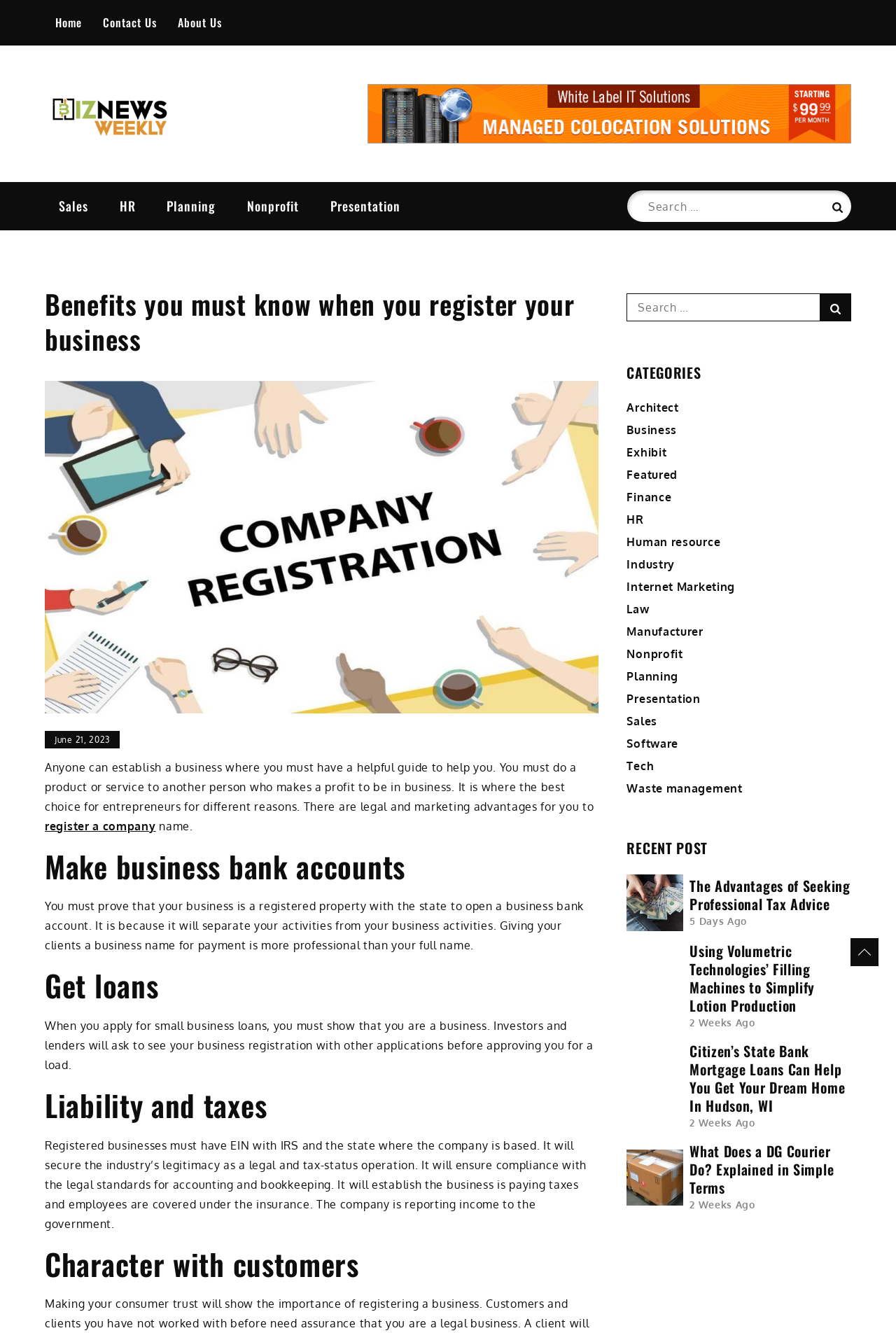Using the provided description parent_node: Biz News Weekly, find the bounding box coordinates for the UI element. Provide the coordinates in (top-left x, top-left y, bottom-right x, bottom-right y) format, ensuring all values are between 0 and 1.

[0.05, 0.066, 0.193, 0.105]